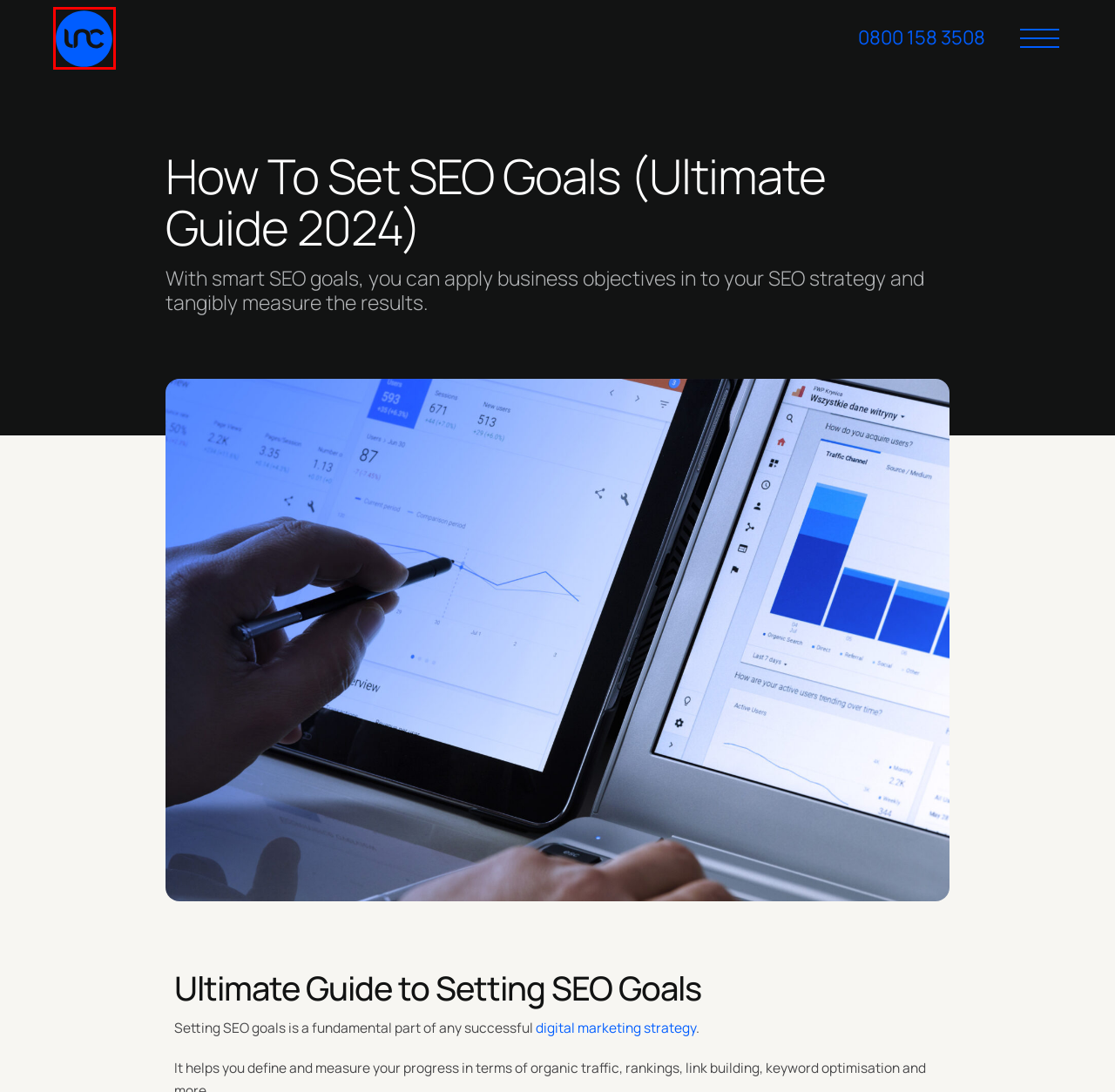You have received a screenshot of a webpage with a red bounding box indicating a UI element. Please determine the most fitting webpage description that matches the new webpage after clicking on the indicated element. The choices are:
A. How To Get Your Website Noticed (+850% in Organic Traffic)
B. Inc Studio | Results Driven Design & SEO Studio
C. Social Media SEO: Is It Important in 2024? | Inc Studio
D. Mangools vs SE Ranking: Which is Best in 2023? | Inc Studio
E. 13 Benefits of Hiring an SEO Company (2024) | Inc Studio
F. Why is Brand Consistency Important? | Inc Studio
G. Digital Marketing | Inc Studio
H. SE Ranking vs Ahrefs: Which SEO Tool Is Best? | Inc Studio

B